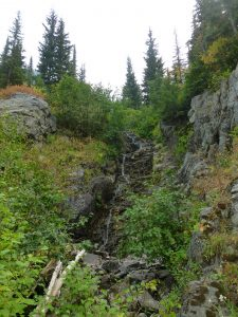Provide your answer in one word or a succinct phrase for the question: 
What type of trees are in the background?

Coniferous trees